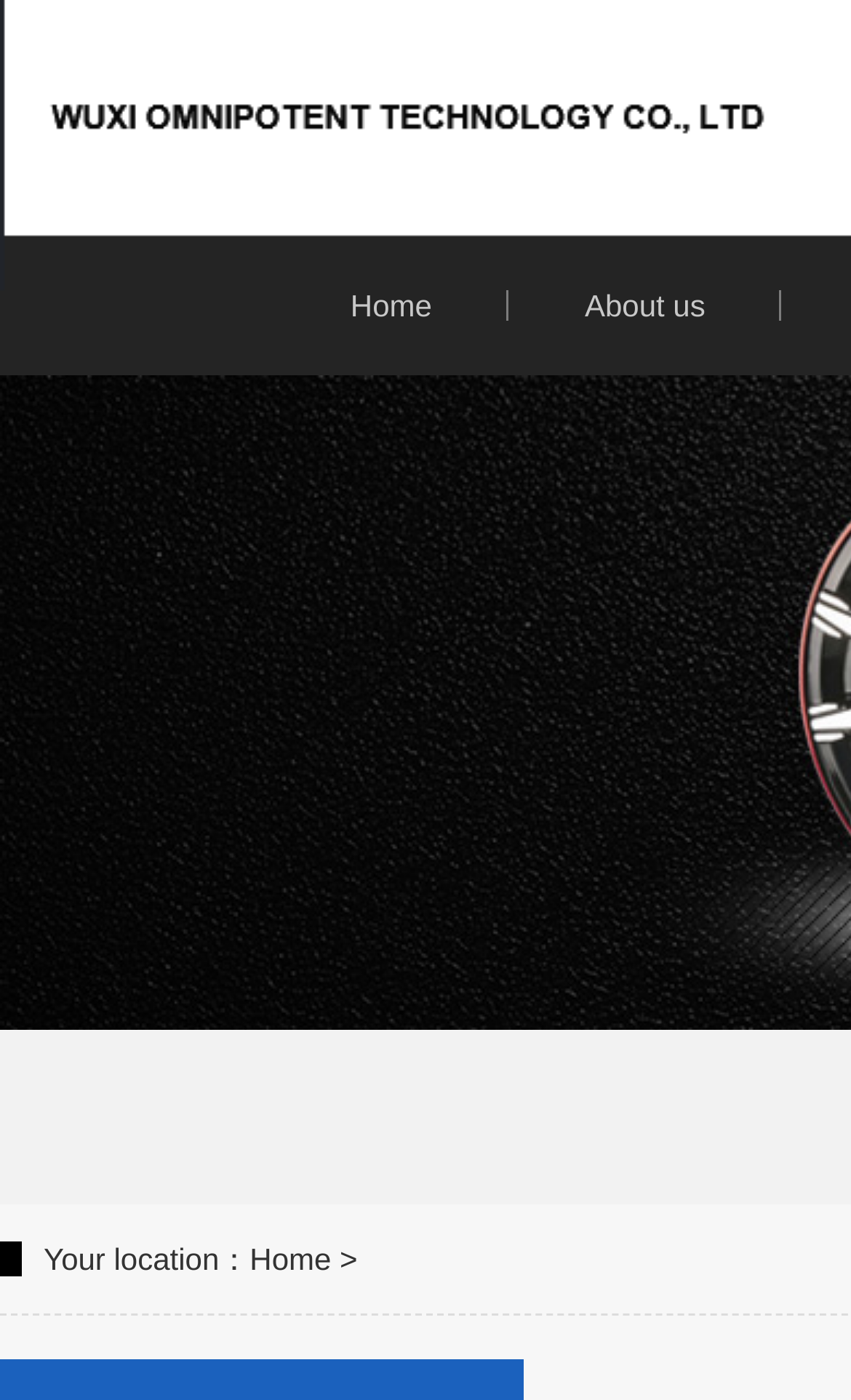Identify the bounding box for the element characterized by the following description: "Home".

[0.293, 0.887, 0.389, 0.912]